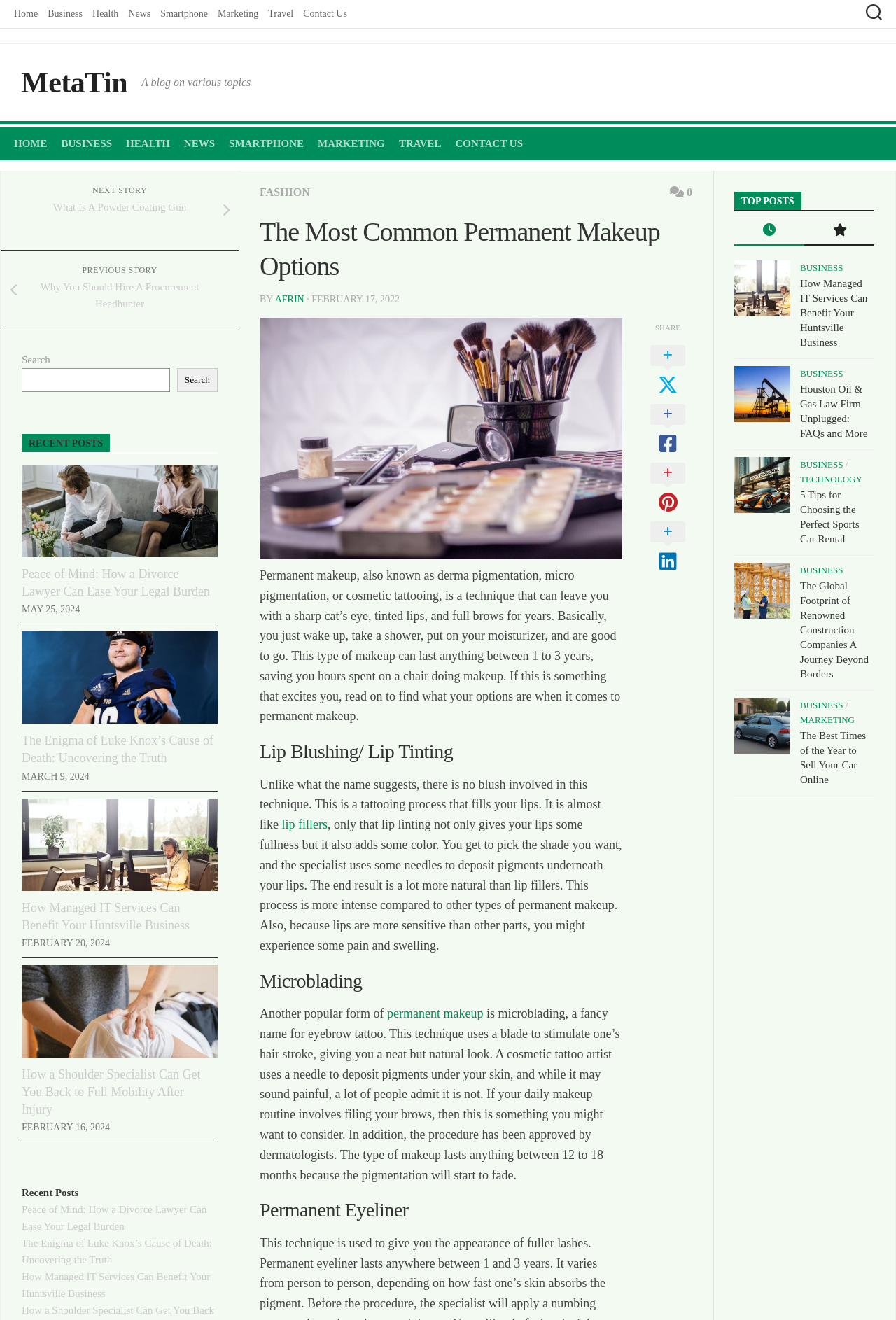Construct a comprehensive description capturing every detail on the webpage.

This webpage is about permanent makeup options, with a focus on various techniques and their benefits. At the top, there is a navigation menu with links to different categories, including Home, Business, Health, News, Smartphone, Marketing, Travel, and Contact Us. Below the navigation menu, there is a logo and a tagline that reads "A blog on various topics".

The main content of the webpage is divided into sections, each with a heading and descriptive text. The first section is an introduction to permanent makeup, explaining that it is a technique that can leave you with a sharp cat's eye, tinted lips, and full brows for years. There is also an image of a makeup brush on a black container.

The subsequent sections are dedicated to specific types of permanent makeup, including Lip Blushing/Lip Tinting, Microblading, and Permanent Eyeliner. Each section provides a detailed description of the technique, its benefits, and what to expect.

On the right-hand side of the webpage, there is a section titled "Recent Posts" that lists several article titles with links, along with their publication dates. Below this section, there is another section titled "TOP POSTS" that lists more article titles with links.

At the bottom of the webpage, there are links to previous and next stories, as well as a search bar with a button. There is also a section with social media sharing links.